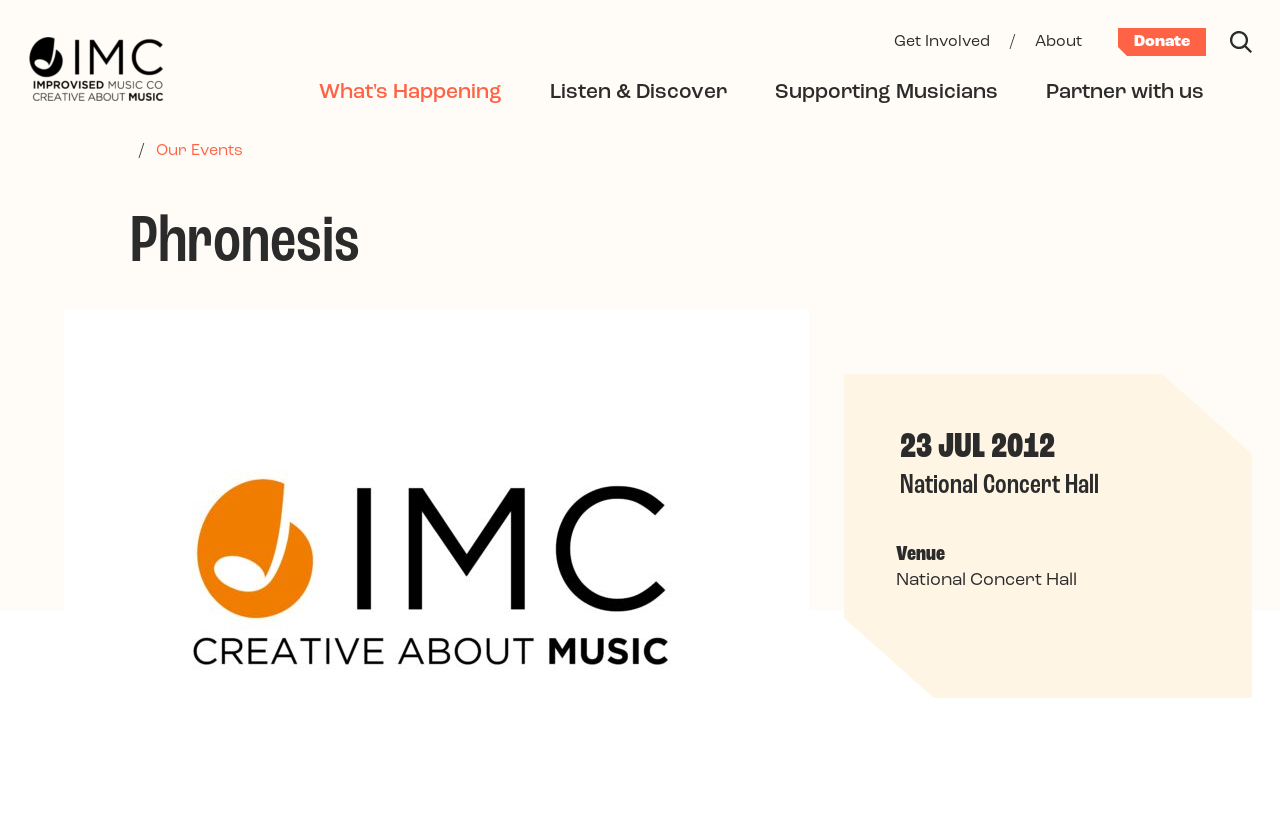Identify the bounding box coordinates of the clickable region required to complete the instruction: "search on the website". The coordinates should be given as four float numbers within the range of 0 and 1, i.e., [left, top, right, bottom].

[0.961, 0.038, 0.978, 0.061]